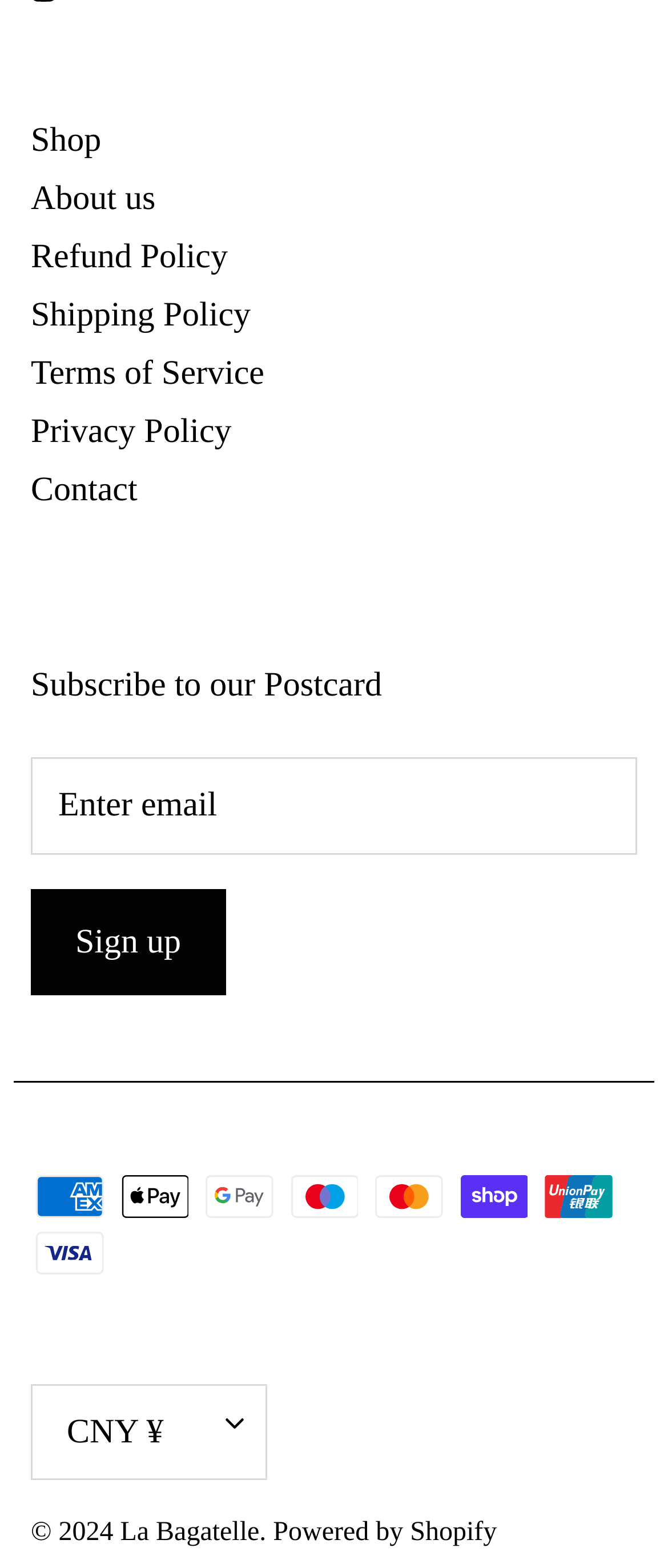Can you find the bounding box coordinates of the area I should click to execute the following instruction: "Select currency"?

[0.046, 0.882, 0.401, 0.944]